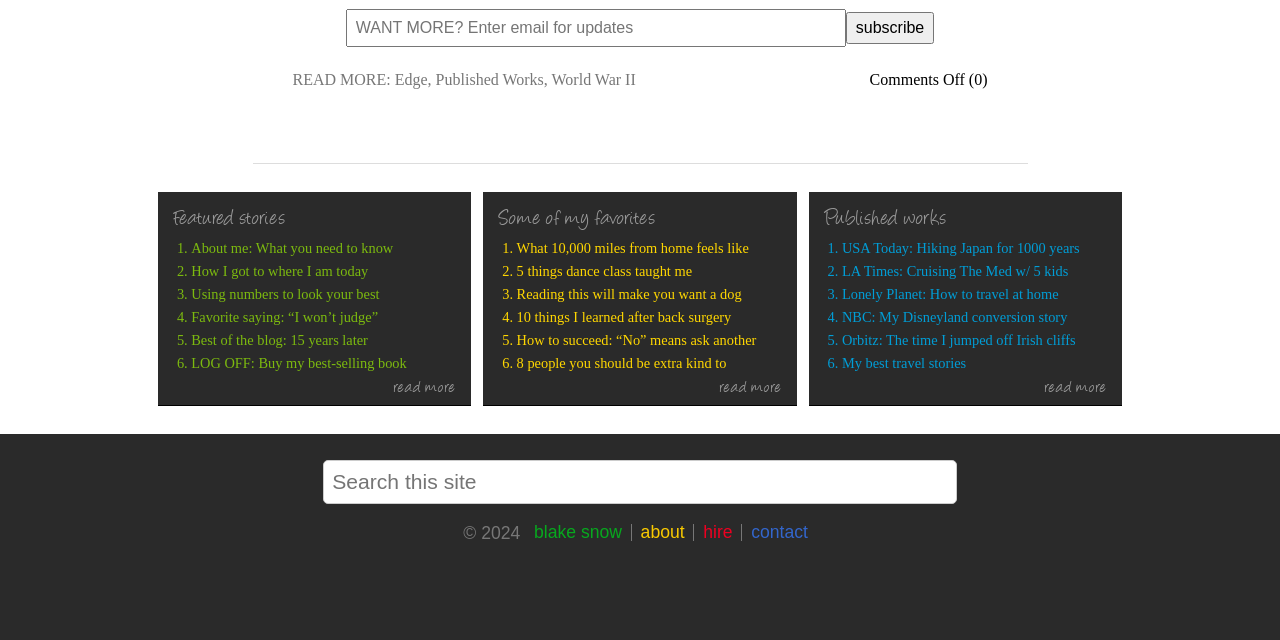Using the provided element description "read more", determine the bounding box coordinates of the UI element.

[0.658, 0.591, 0.864, 0.626]